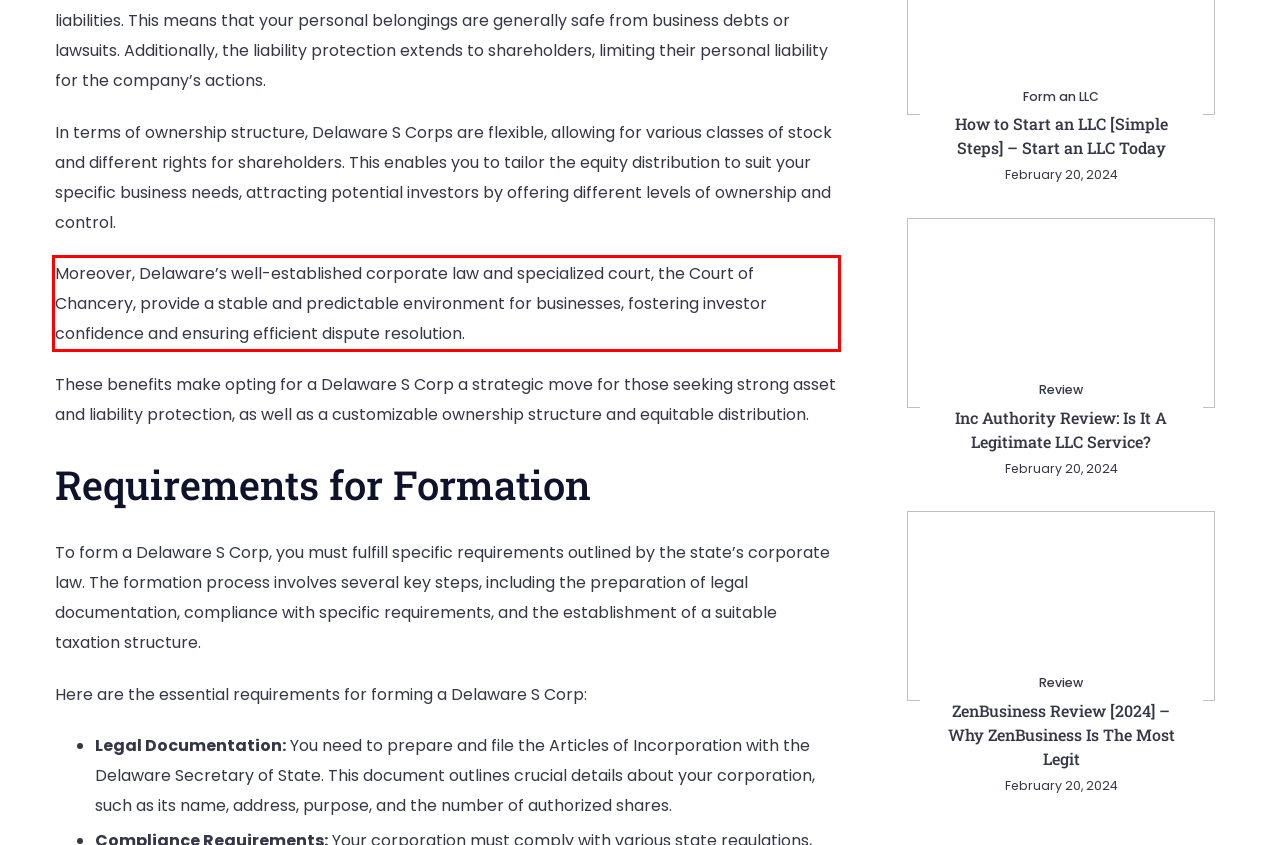Review the screenshot of the webpage and recognize the text inside the red rectangle bounding box. Provide the extracted text content.

Moreover, Delaware’s well-established corporate law and specialized court, the Court of Chancery, provide a stable and predictable environment for businesses, fostering investor confidence and ensuring efficient dispute resolution.